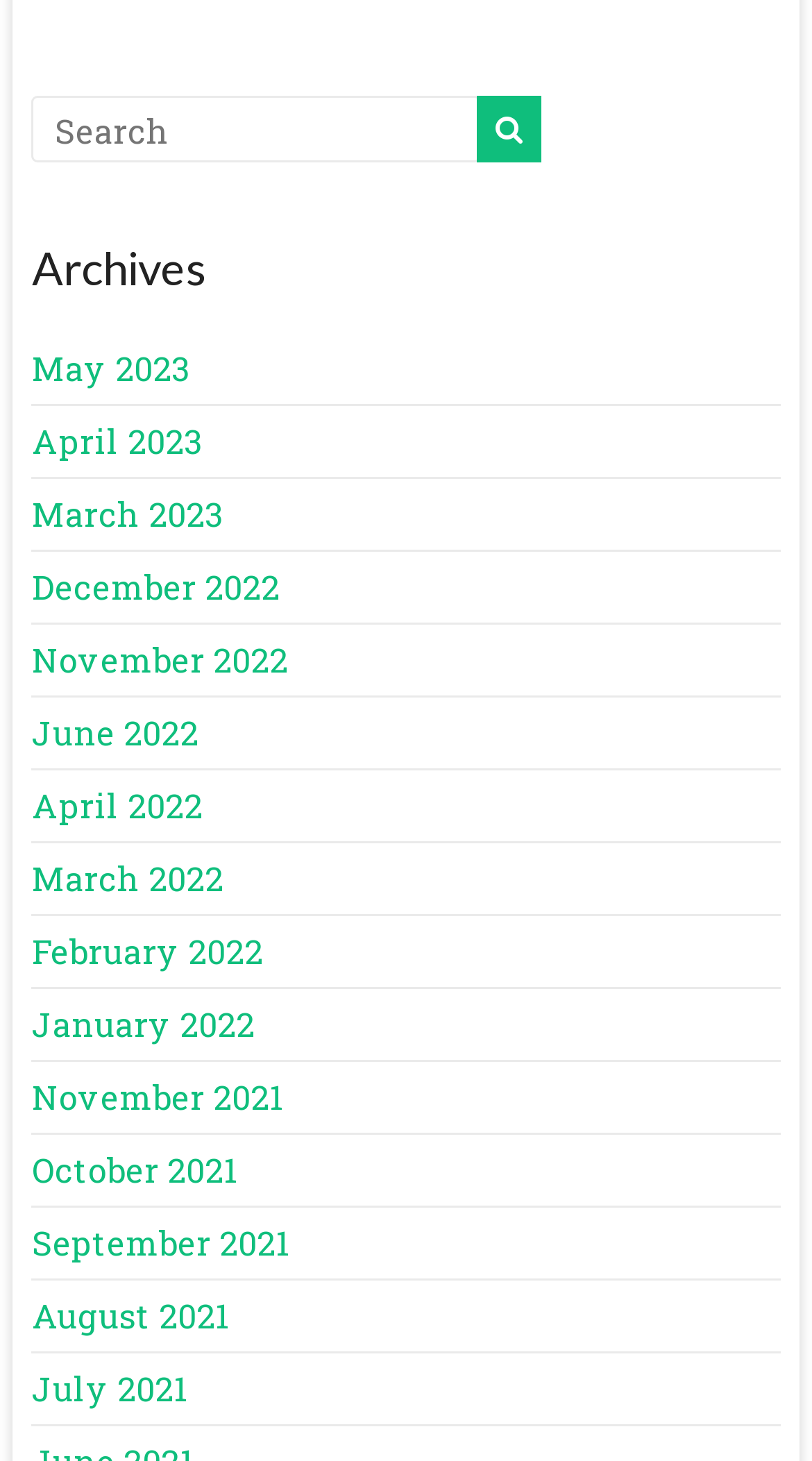Determine the bounding box coordinates for the HTML element described here: "Fort Worth, TX 76126".

None